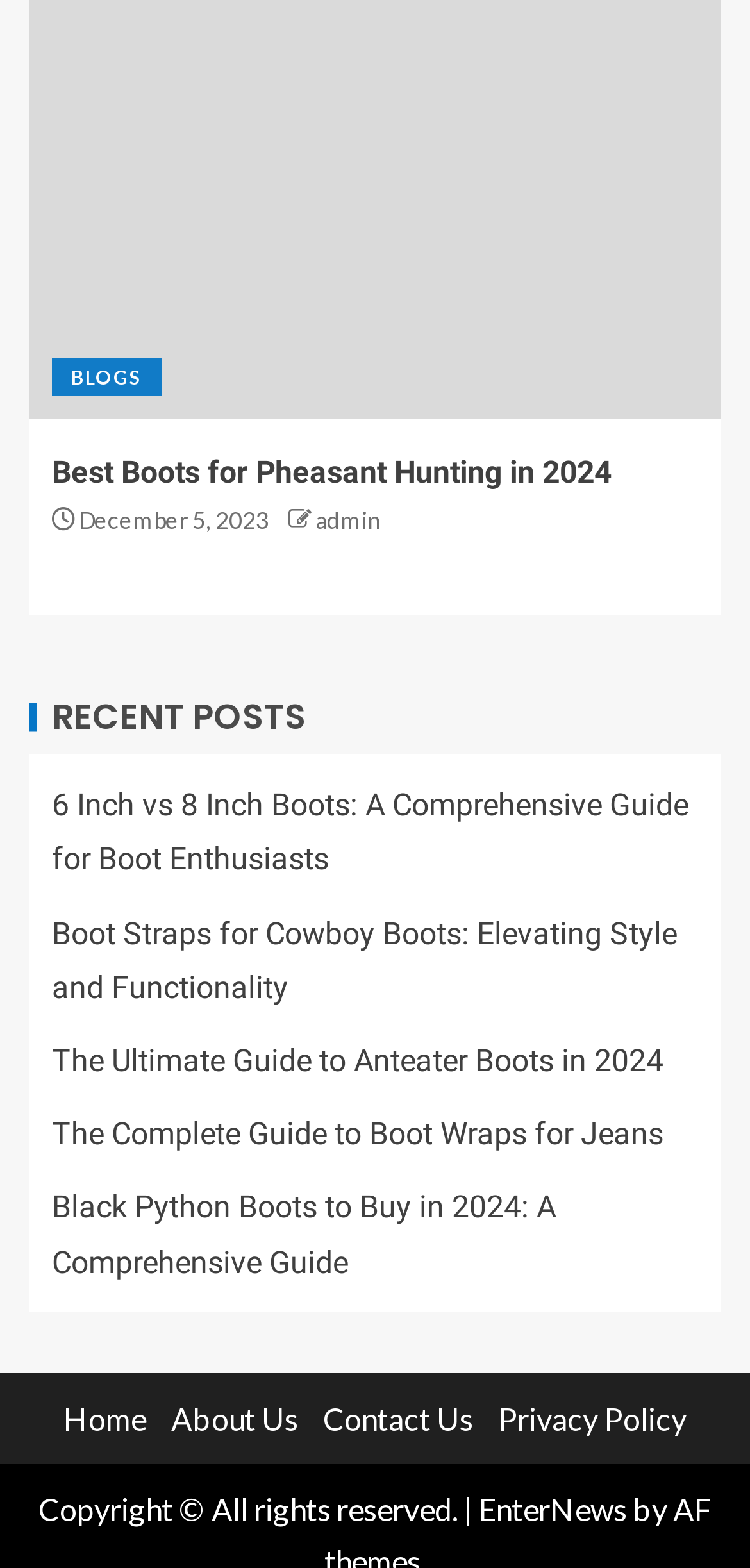Give a concise answer using only one word or phrase for this question:
What is the topic of the main article?

Pheasant Hunting